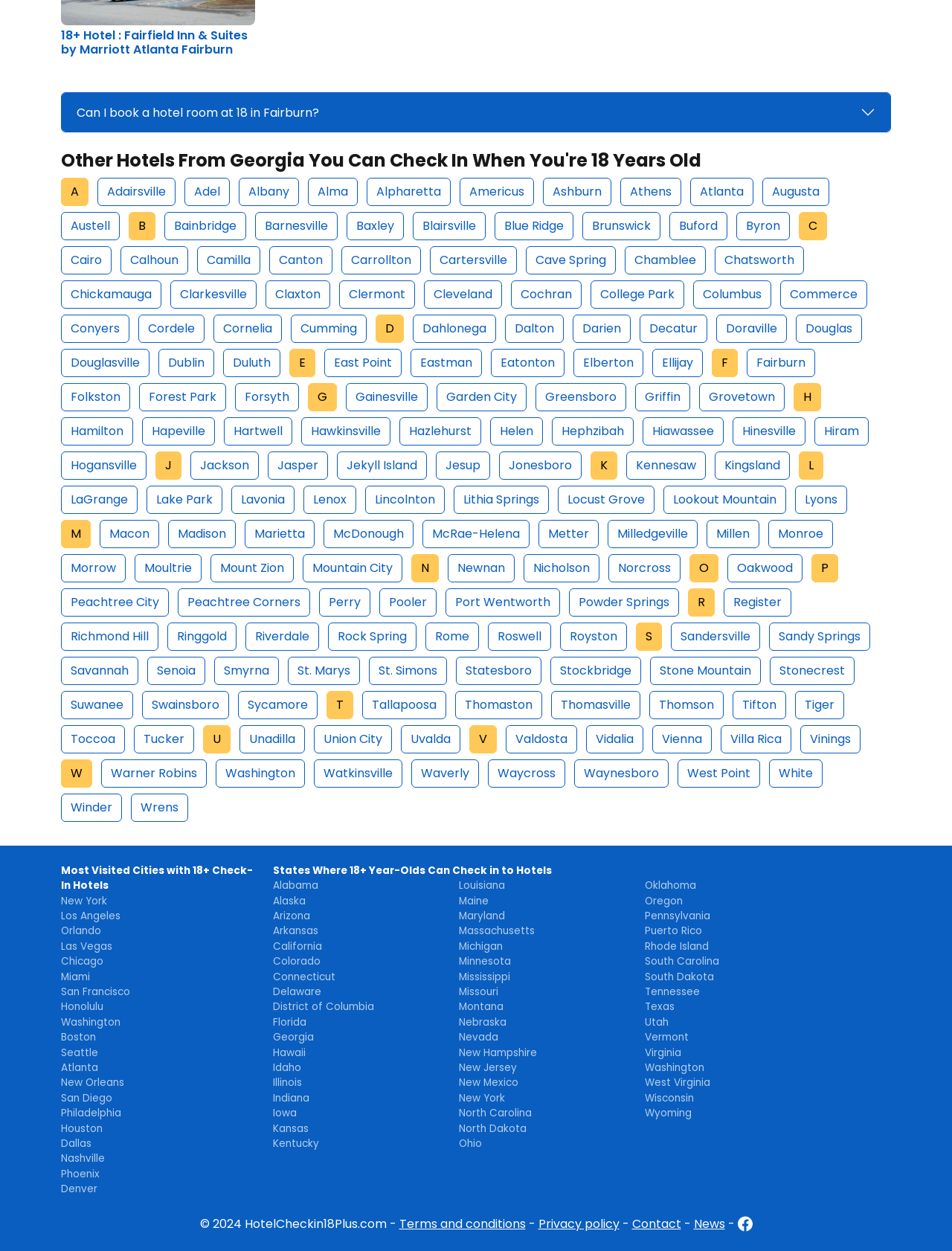Identify the bounding box coordinates of the region I need to click to complete this instruction: "Explore hotels in Albany".

[0.251, 0.142, 0.314, 0.165]